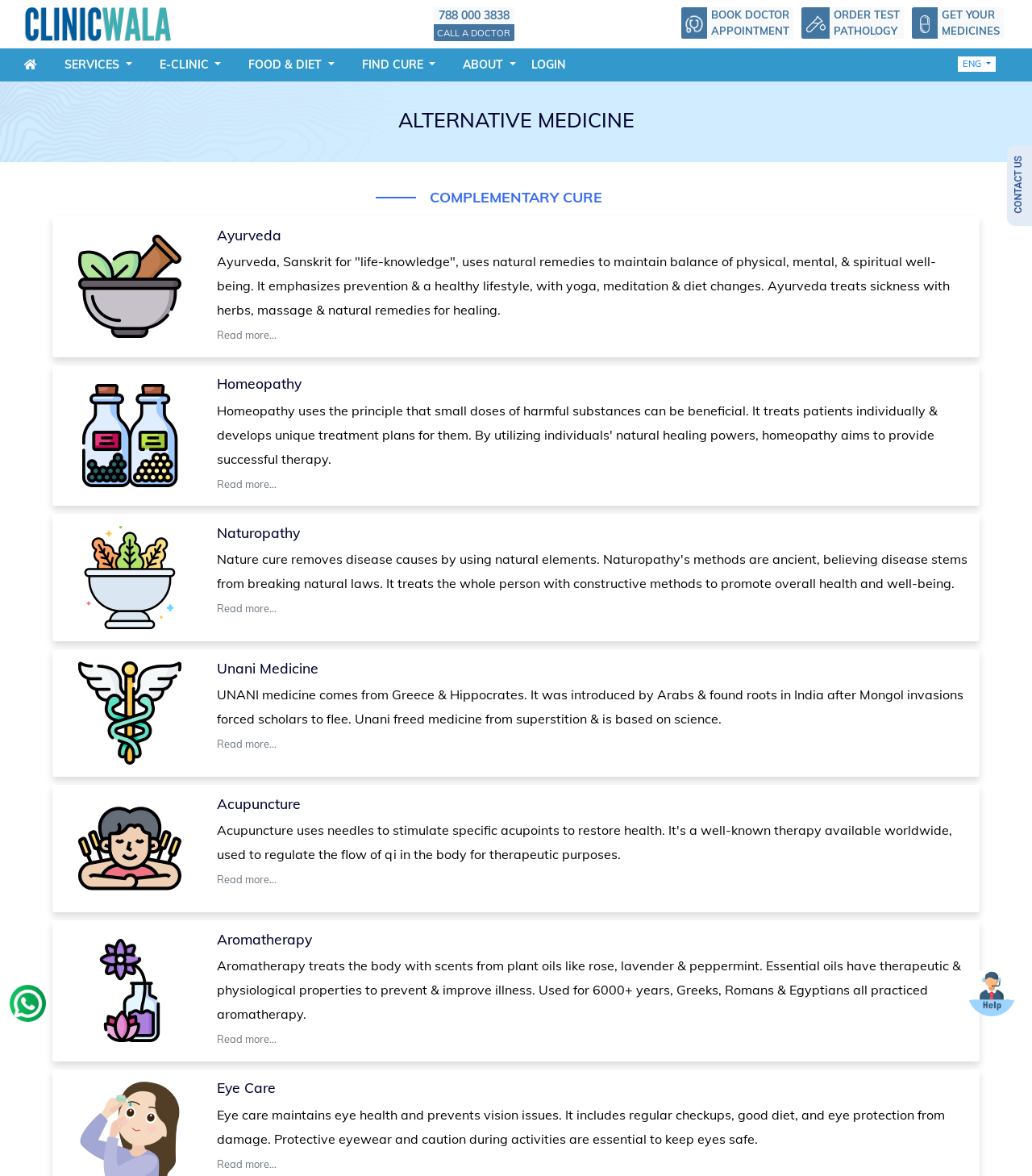Can you find the bounding box coordinates for the element that needs to be clicked to execute this instruction: "Book a doctor appointment"? The coordinates should be given as four float numbers between 0 and 1, i.e., [left, top, right, bottom].

[0.66, 0.006, 0.769, 0.033]